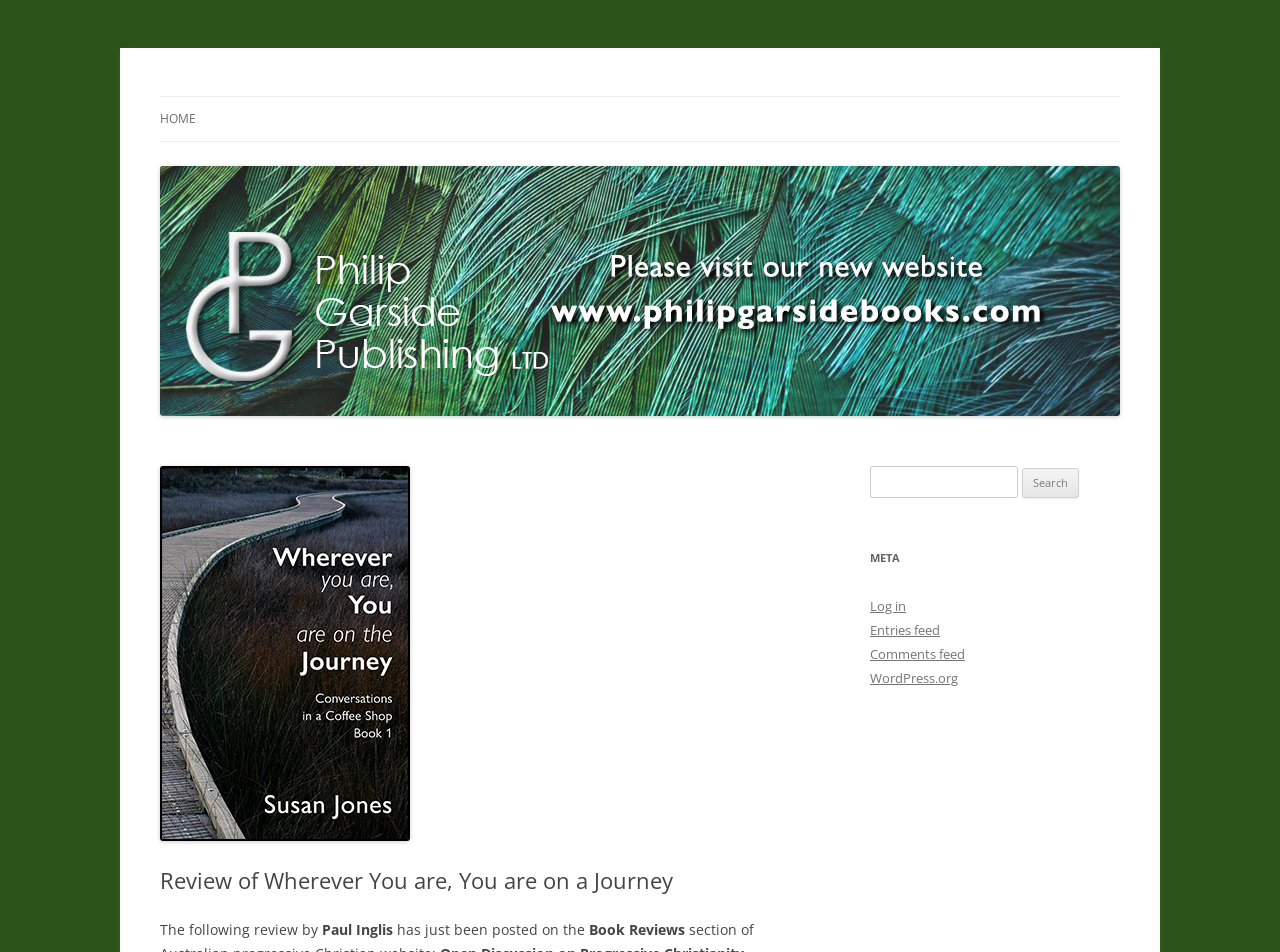Please answer the following question using a single word or phrase: 
What is the name of the publishing company?

Philip Garside Publishing Limited